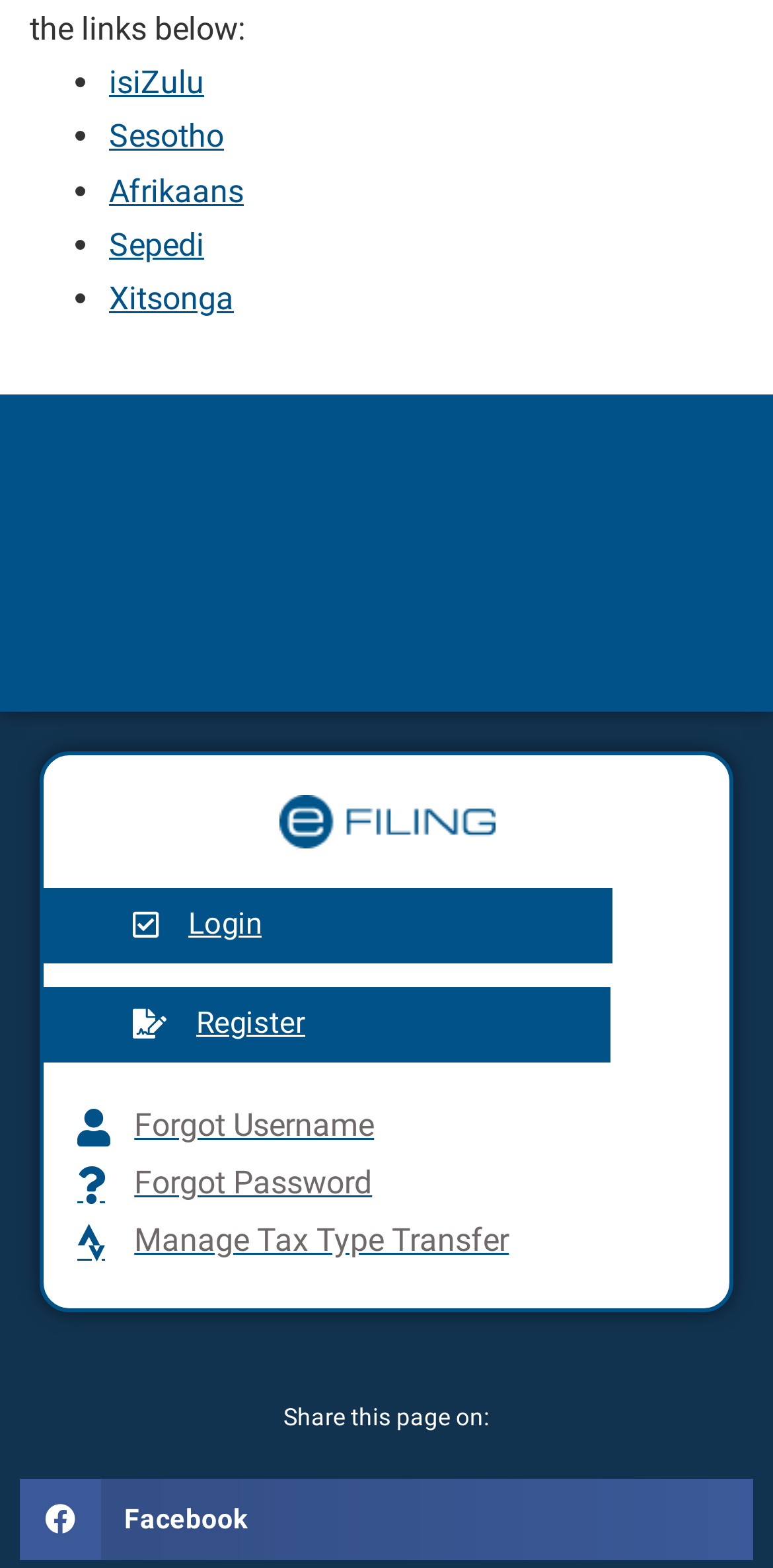Given the description "Manage Tax Type Transfer", provide the bounding box coordinates of the corresponding UI element.

[0.1, 0.776, 0.944, 0.807]